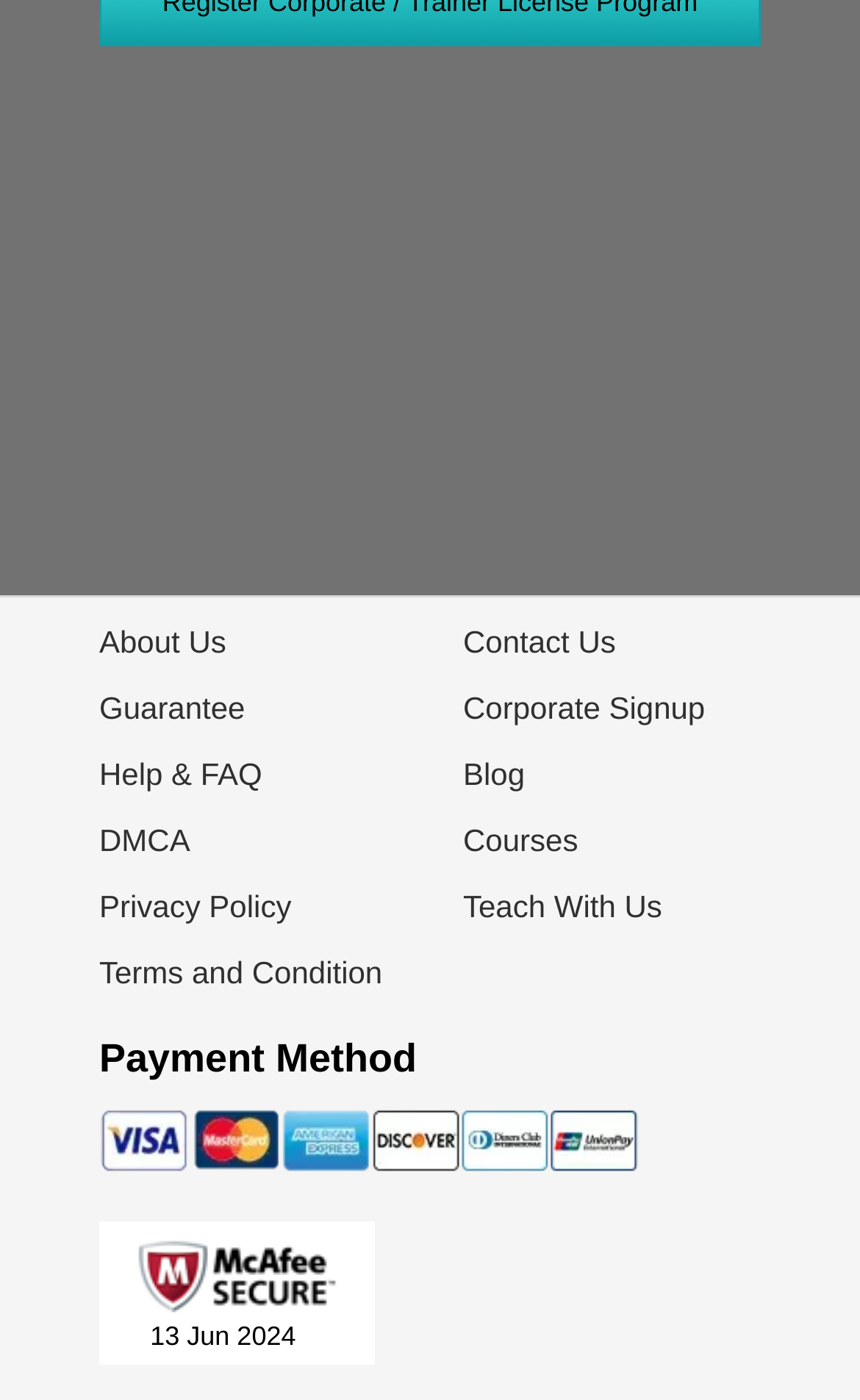Determine the bounding box coordinates of the region I should click to achieve the following instruction: "View the Guarantee page". Ensure the bounding box coordinates are four float numbers between 0 and 1, i.e., [left, top, right, bottom].

[0.115, 0.463, 0.285, 0.488]